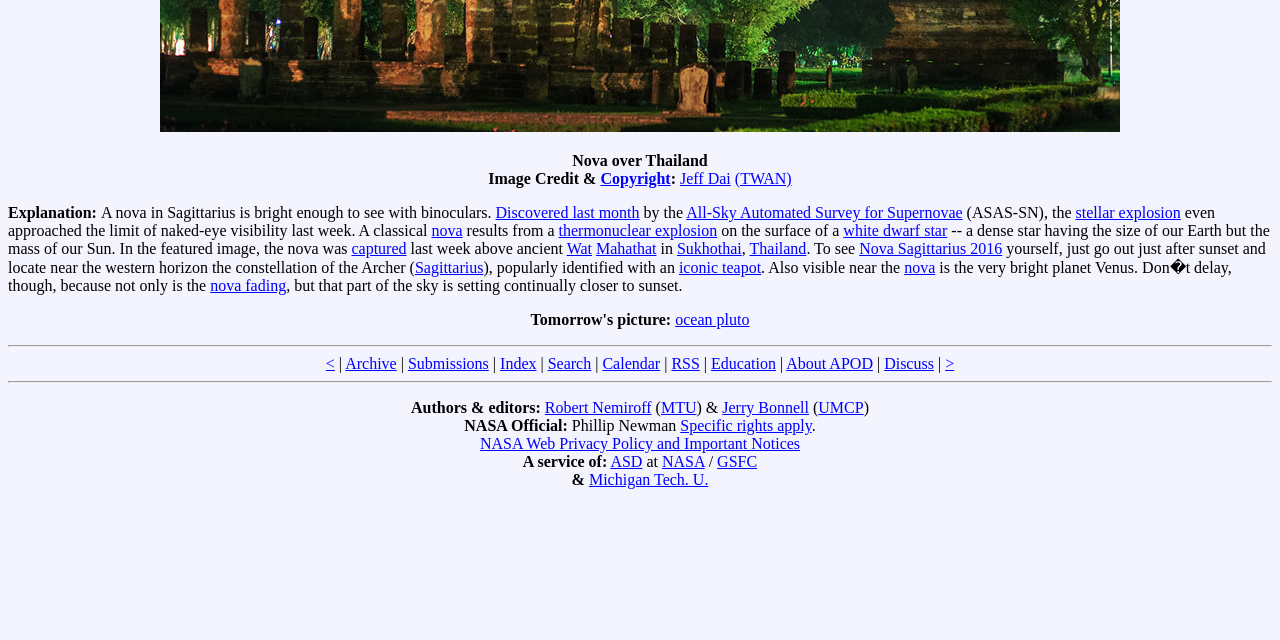Please predict the bounding box coordinates (top-left x, top-left y, bottom-right x, bottom-right y) for the UI element in the screenshot that fits the description: Wat

[0.443, 0.375, 0.463, 0.401]